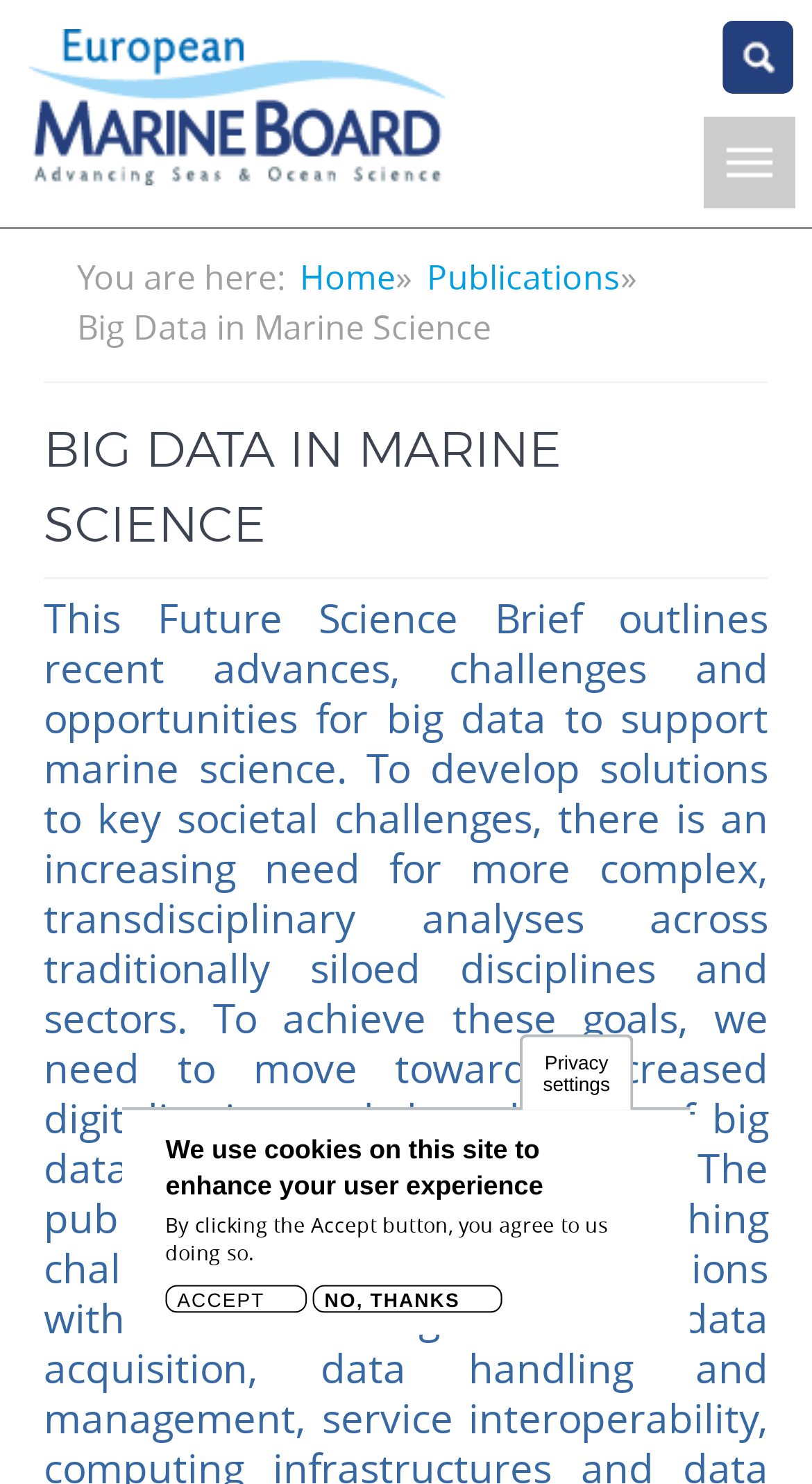What is the alert dialog about?
Answer the question with detailed information derived from the image.

The alert dialog is a popup window that informs users about the website's use of cookies and asks for their consent. It provides options to accept or decline the use of cookies.